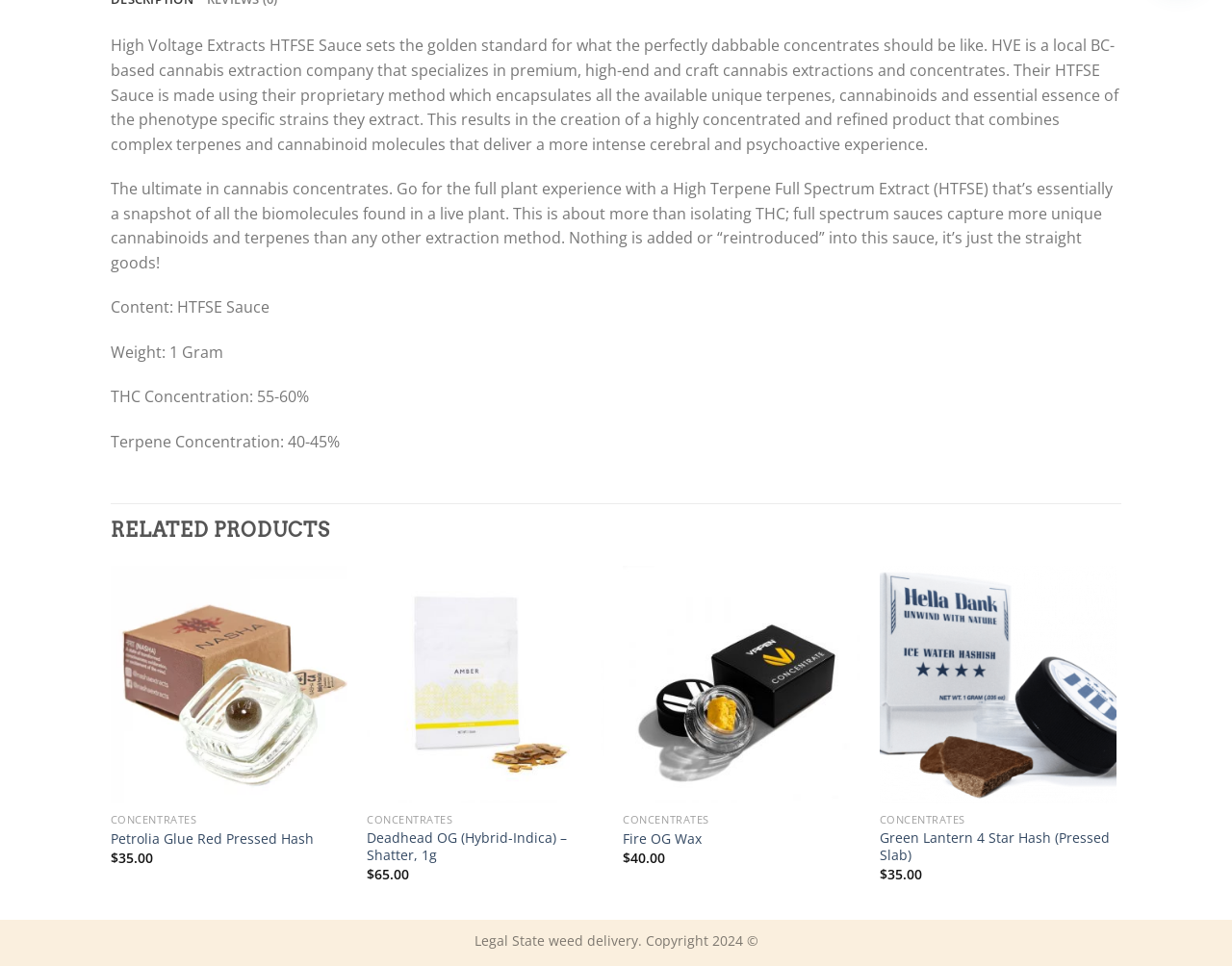What is the price of Petrolia Glue Red Pressed Hash?
Based on the image, respond with a single word or phrase.

$35.00